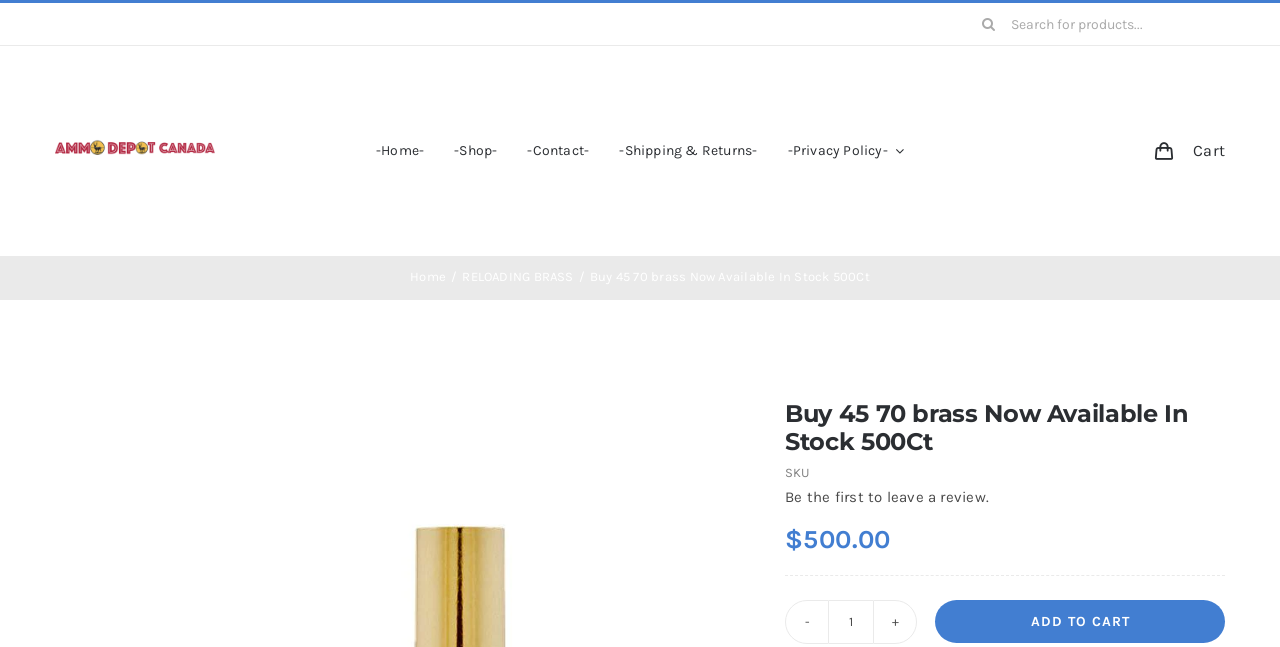Please identify the bounding box coordinates of the element that needs to be clicked to execute the following command: "View 'Cart'". Provide the bounding box using four float numbers between 0 and 1, formatted as [left, top, right, bottom].

[0.932, 0.184, 0.957, 0.283]